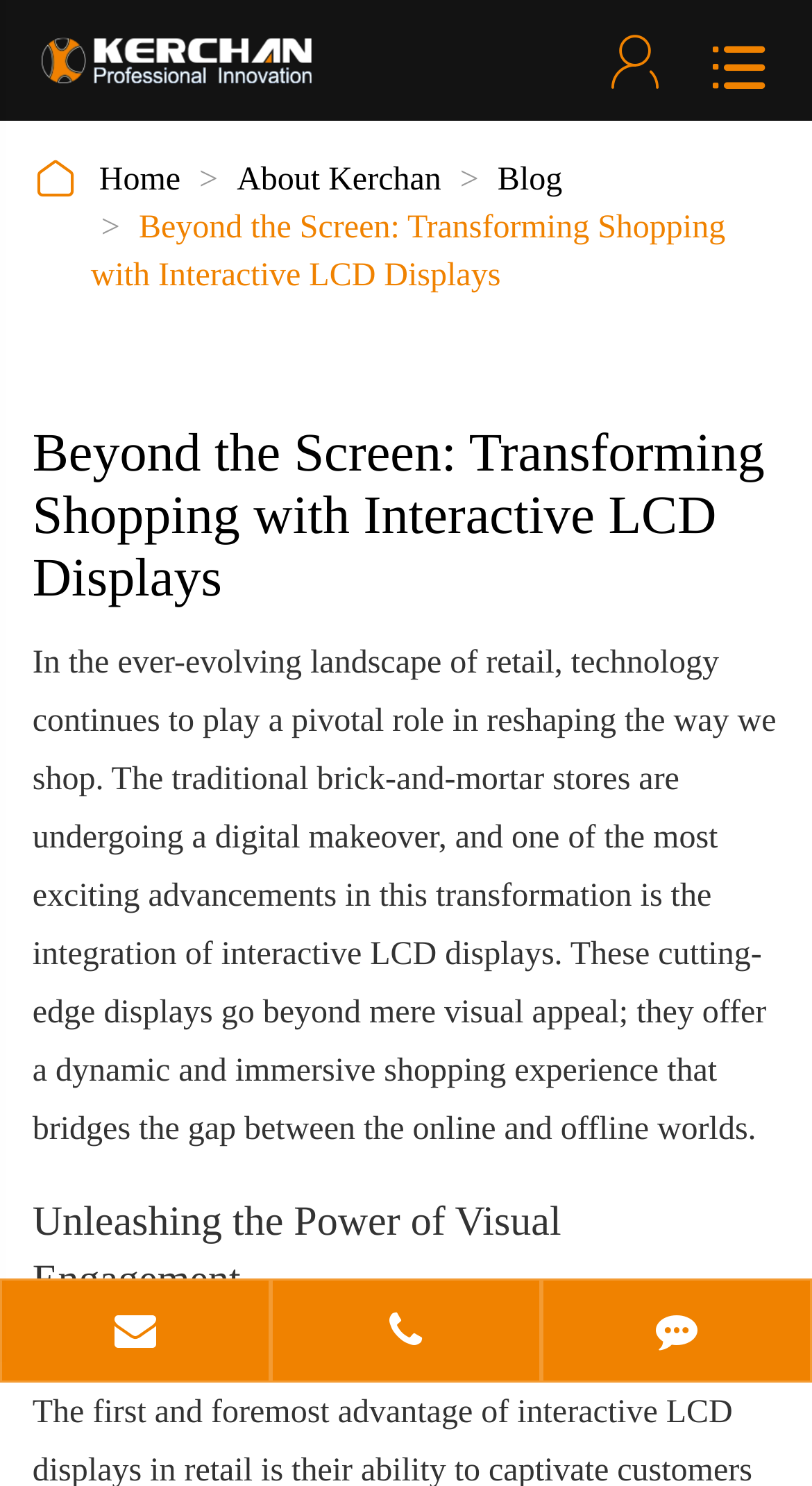Please find the bounding box coordinates of the section that needs to be clicked to achieve this instruction: "read about transforming shopping with interactive LCD displays".

[0.112, 0.141, 0.893, 0.197]